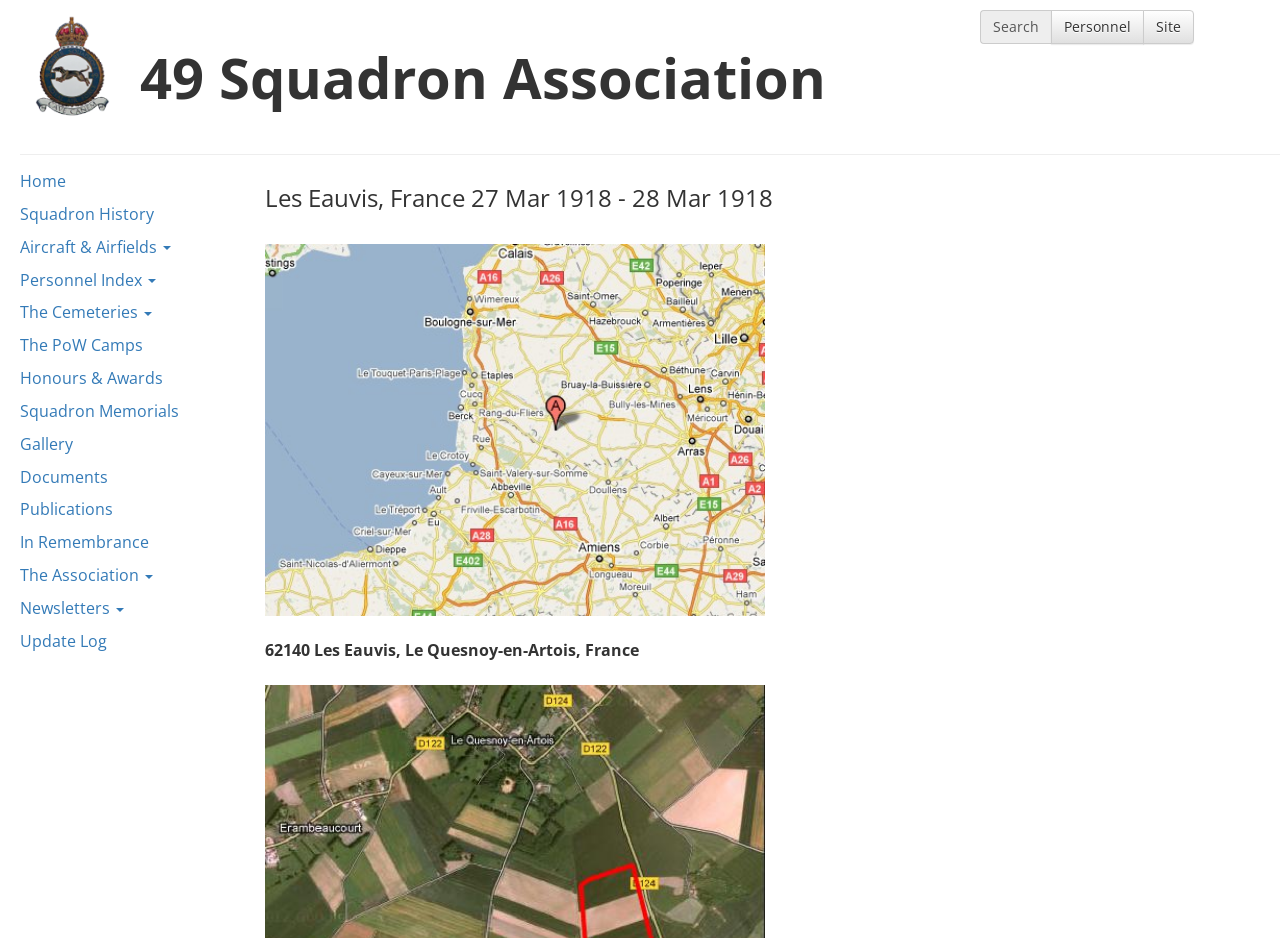Determine the bounding box coordinates of the region to click in order to accomplish the following instruction: "Read the Newsletters". Provide the coordinates as four float numbers between 0 and 1, specifically [left, top, right, bottom].

[0.012, 0.631, 0.144, 0.666]